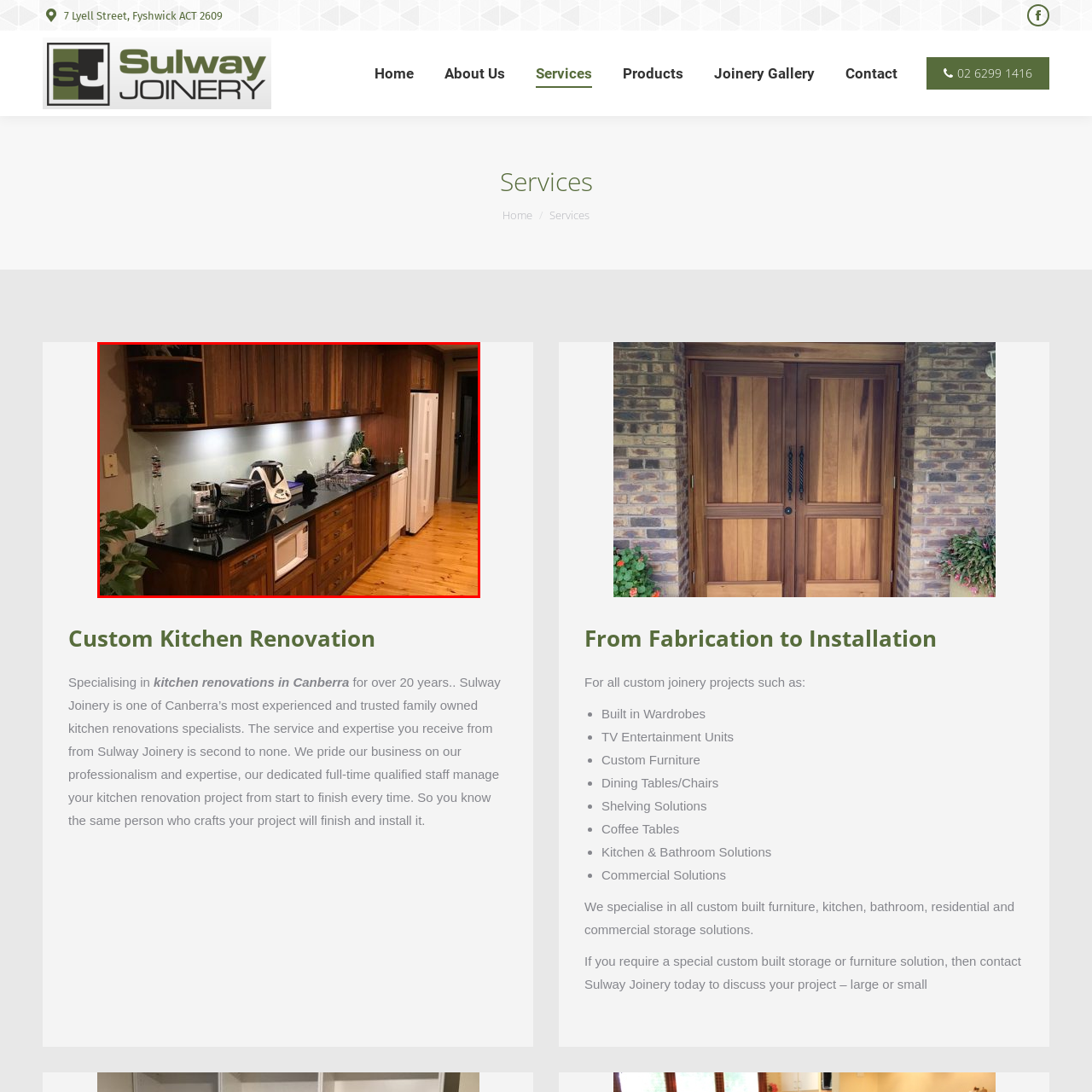Focus on the picture inside the red-framed area and provide a one-word or short phrase response to the following question:
What is the purpose of the under-cabinet lighting?

Accentuates the glossy surface